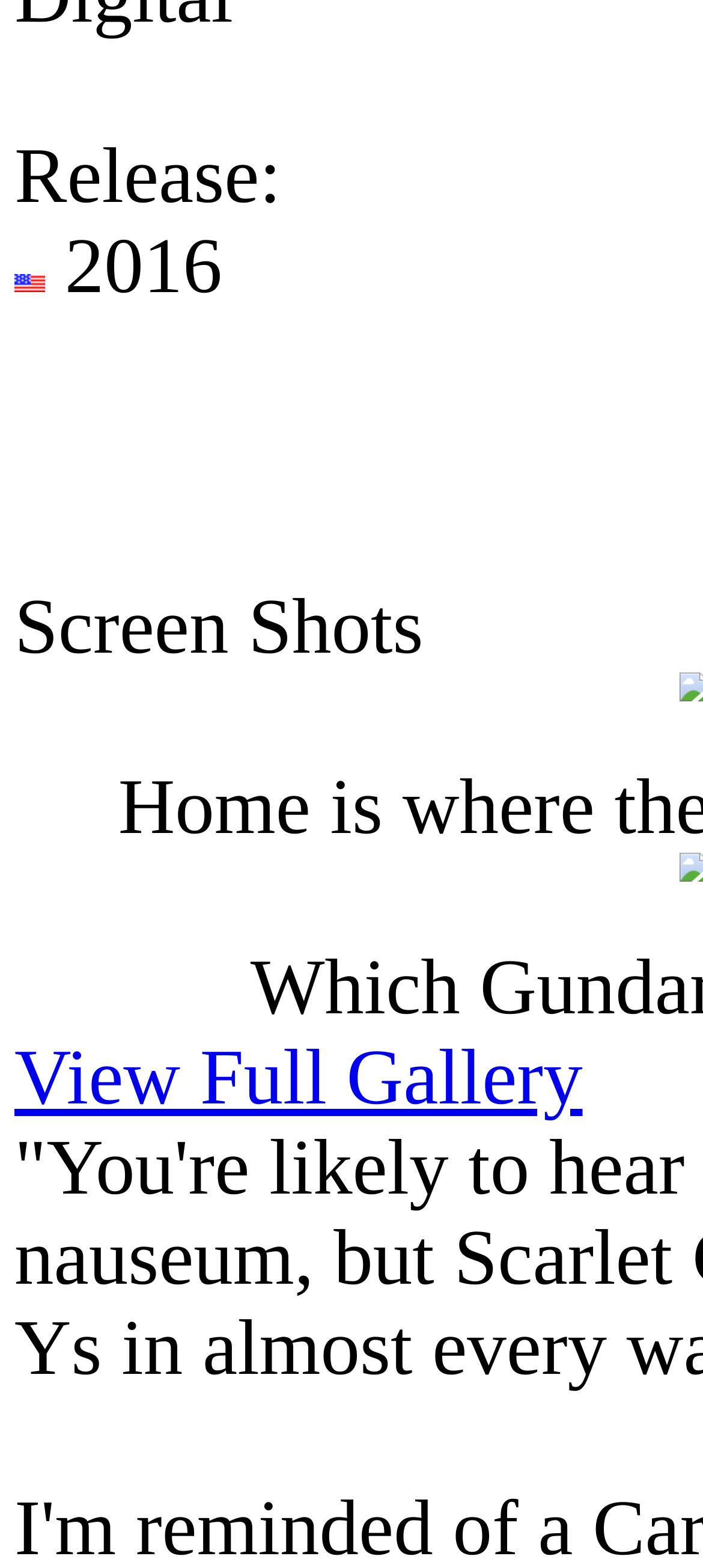Bounding box coordinates are specified in the format (top-left x, top-left y, bottom-right x, bottom-right y). All values are floating point numbers bounded between 0 and 1. Please provide the bounding box coordinate of the region this sentence describes: 1

None